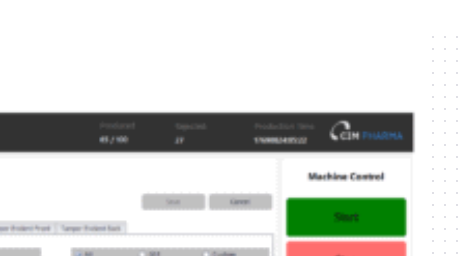Provide a brief response to the question using a single word or phrase: 
What is the function of the green button?

Start